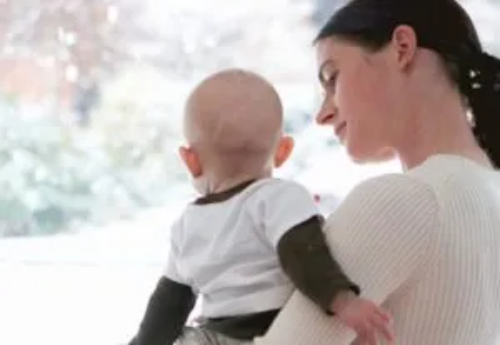What is the baby dressed in?
Please give a detailed and thorough answer to the question, covering all relevant points.

The caption provides a detailed description of the baby's outfit, which consists of a white onesie with dark sleeves, indicating that the baby is warmly dressed for the cold winter day.